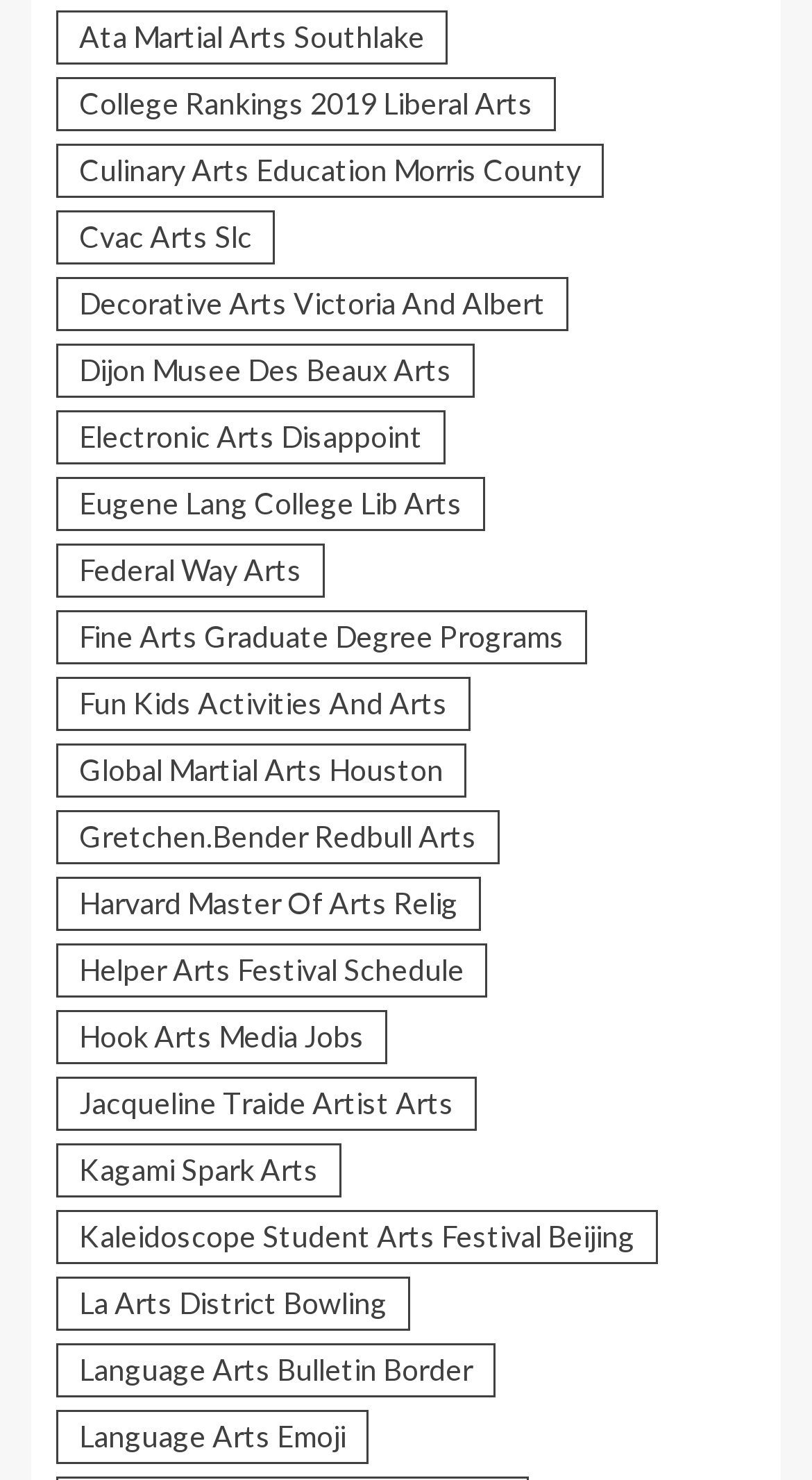Locate the coordinates of the bounding box for the clickable region that fulfills this instruction: "Discover Decorative Arts Victoria And Albert".

[0.069, 0.187, 0.7, 0.223]